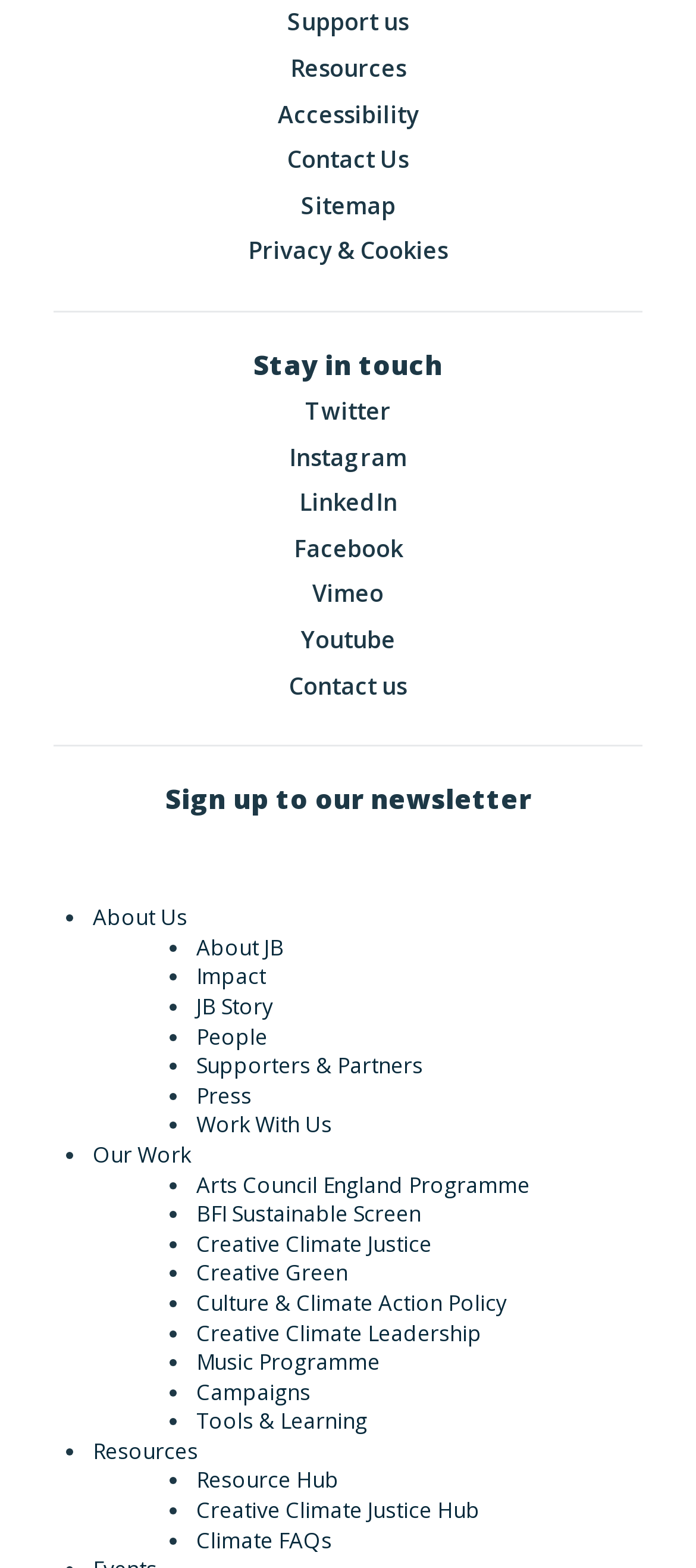Please identify the bounding box coordinates of the area that needs to be clicked to fulfill the following instruction: "View Agriculture."

None